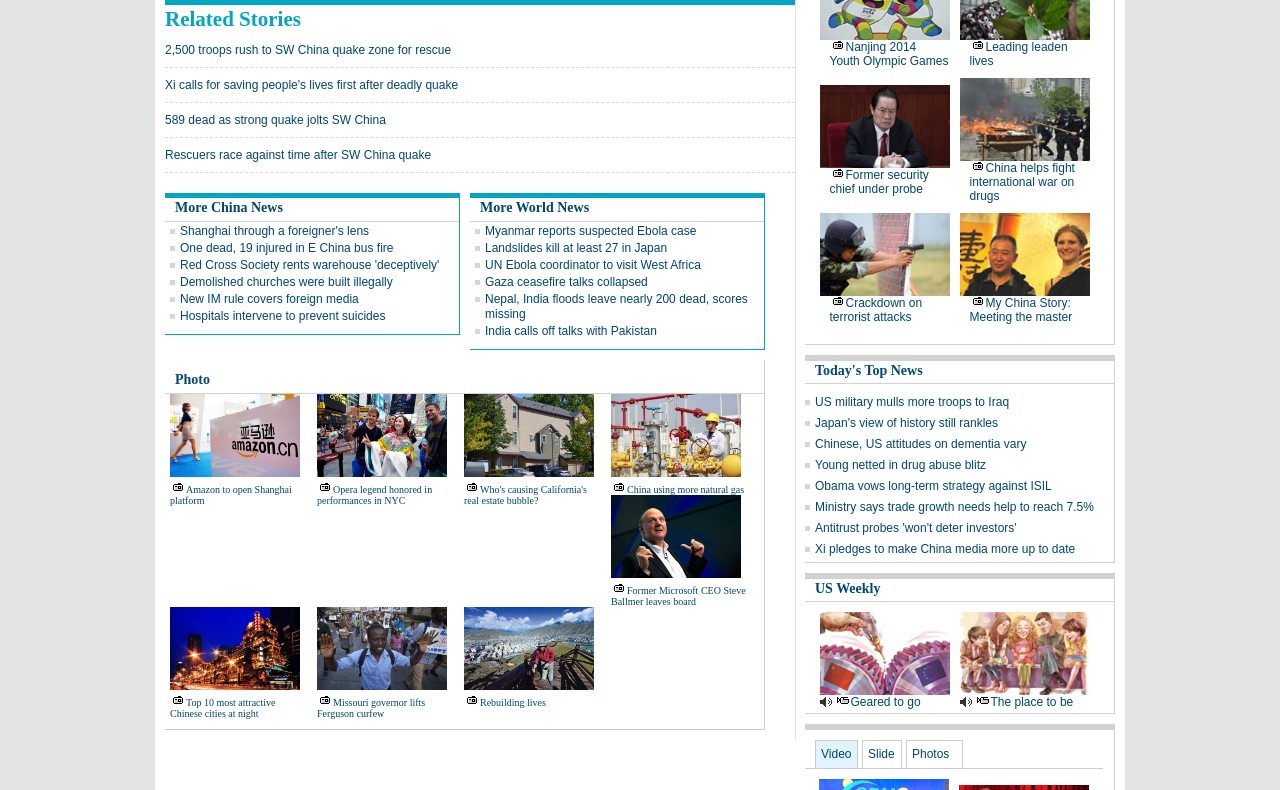Given the element description "Leading leaden lives", identify the bounding box of the corresponding UI element.

[0.757, 0.051, 0.834, 0.086]